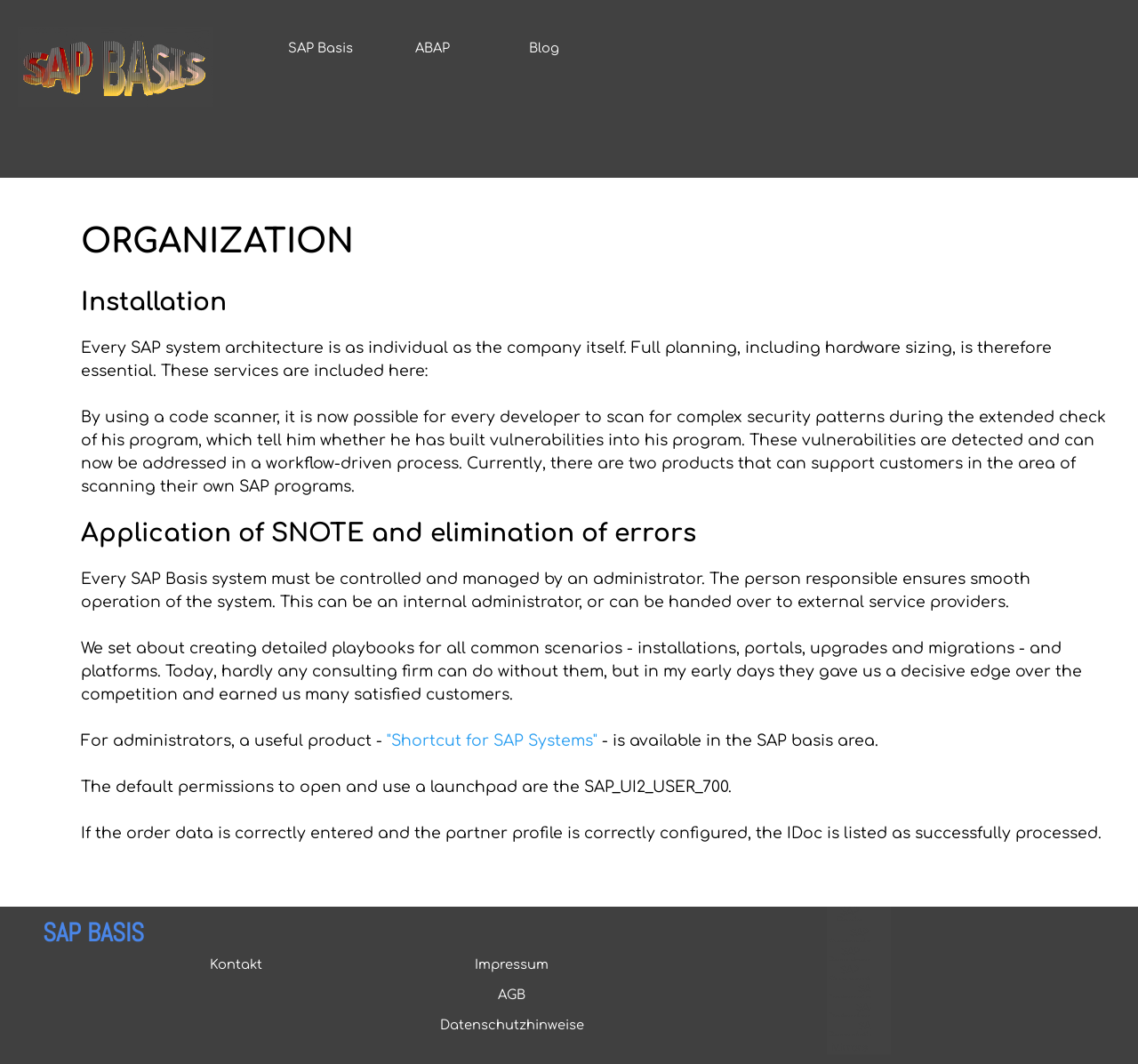Please find the bounding box coordinates for the clickable element needed to perform this instruction: "Click on Blog link".

[0.435, 0.033, 0.521, 0.058]